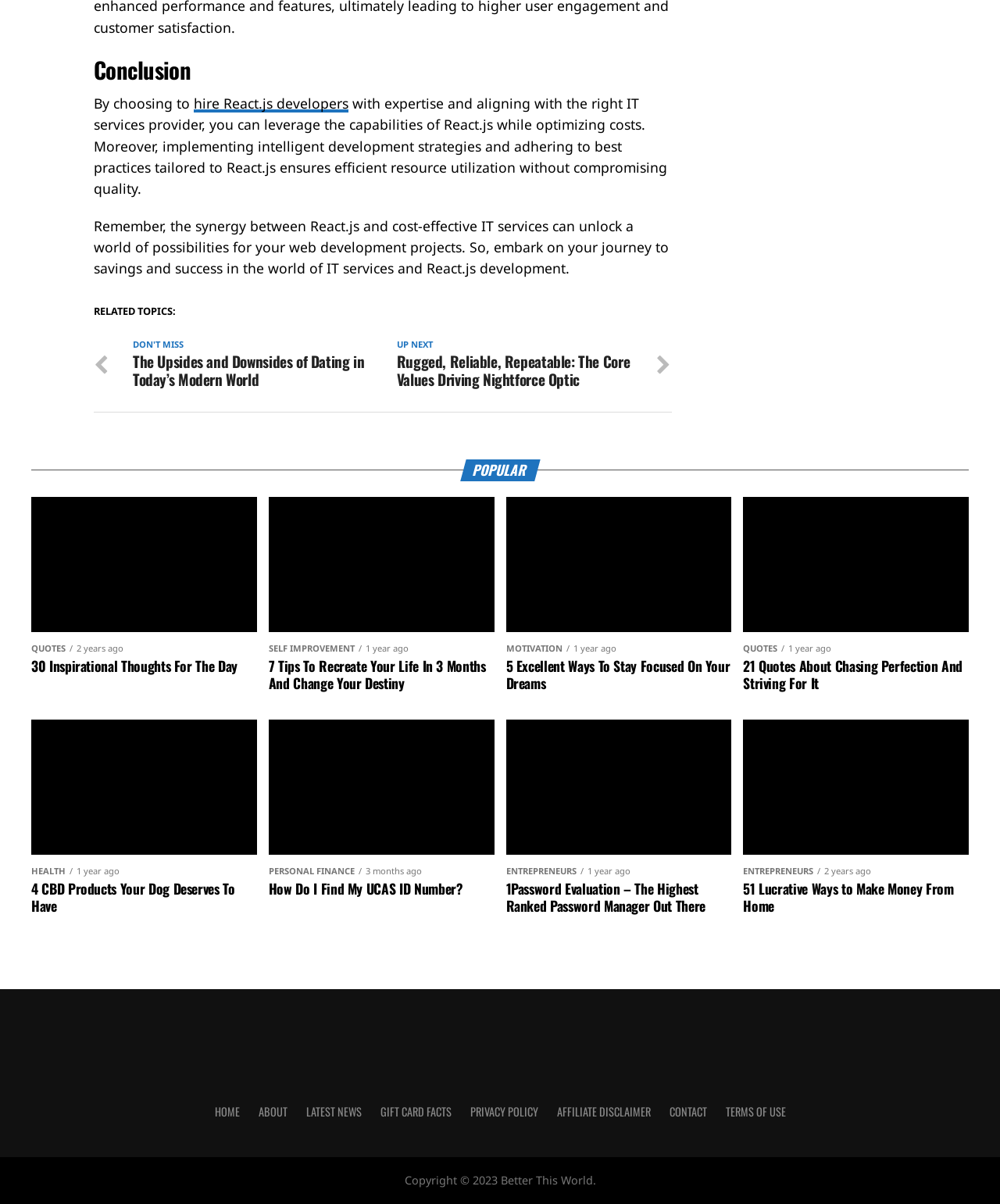Determine the bounding box coordinates of the clickable region to execute the instruction: "visit 'Better This World'". The coordinates should be four float numbers between 0 and 1, denoted as [left, top, right, bottom].

[0.341, 0.868, 0.659, 0.883]